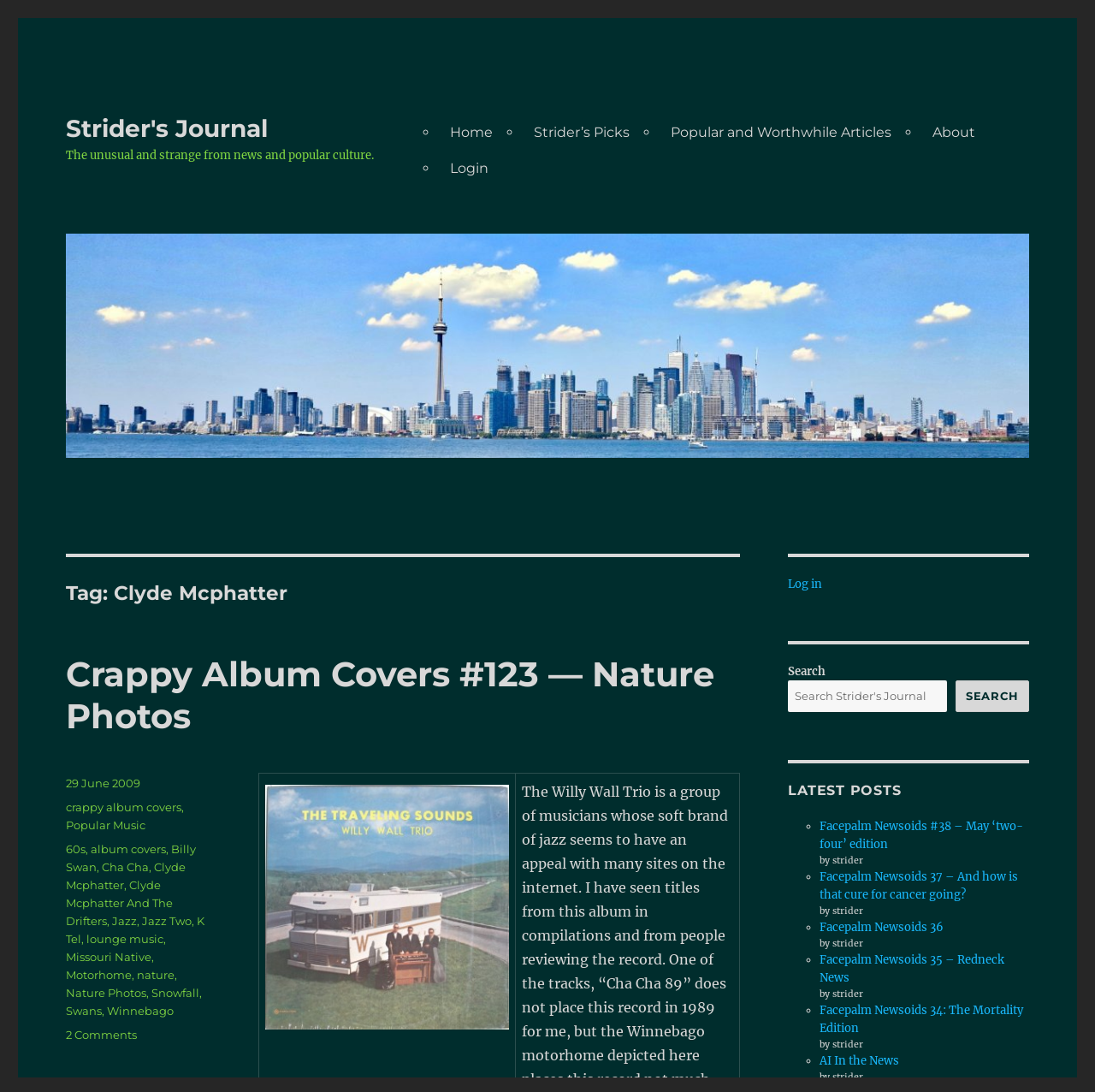How many comments are there on the post 'Crappy Album Covers #123 — Nature Photos'?
Use the information from the image to give a detailed answer to the question.

The number of comments on the post 'Crappy Album Covers #123 — Nature Photos' can be found at the bottom of the post, where it says '2 Comments on Crappy Album Covers #123 — Nature Photos'.